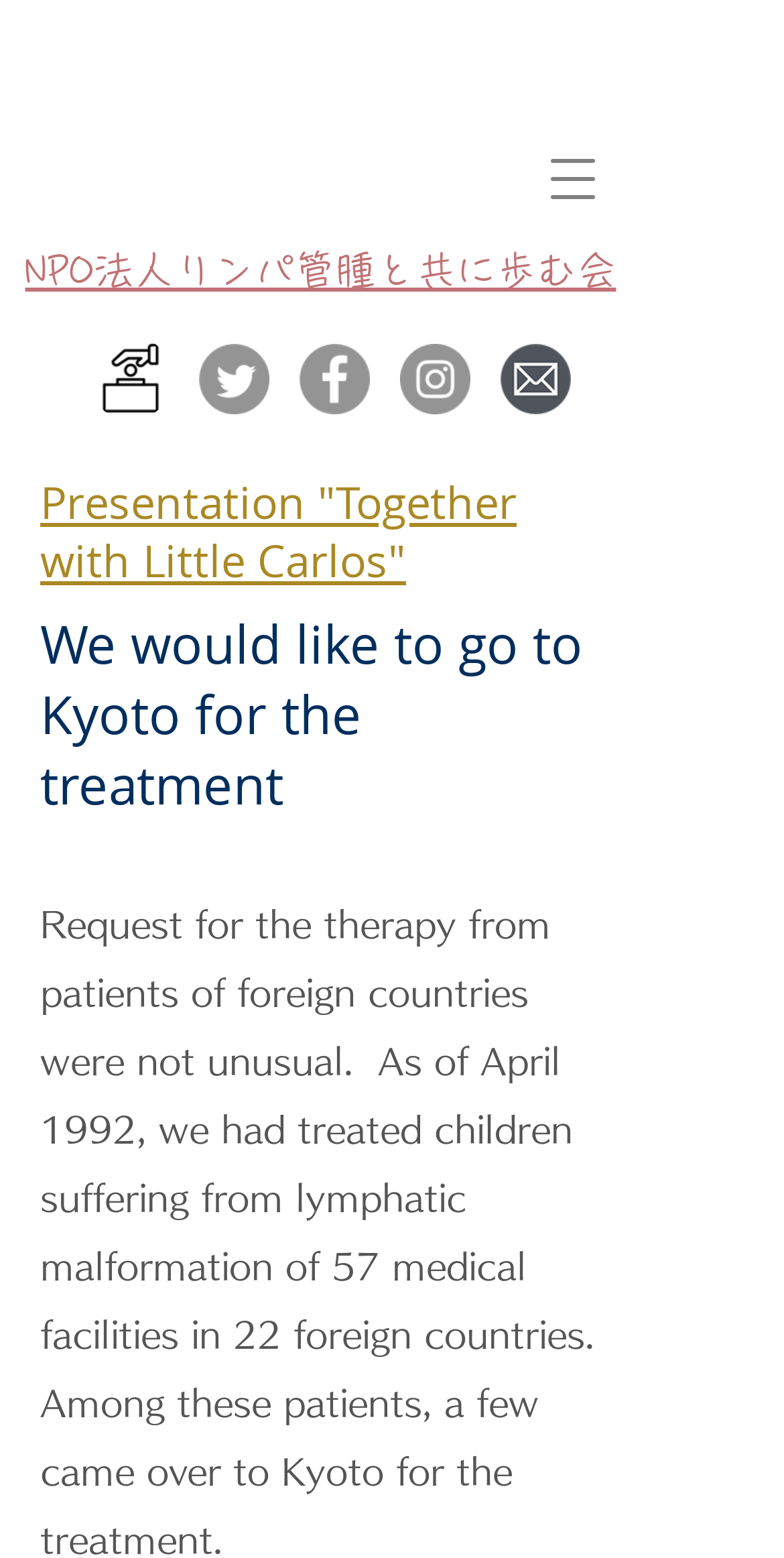What social media platforms are linked?
Look at the image and construct a detailed response to the question.

The social media platforms linked can be found in the 'Social Bar' list, which contains links to Facebook and Instagram, represented by their respective icons.